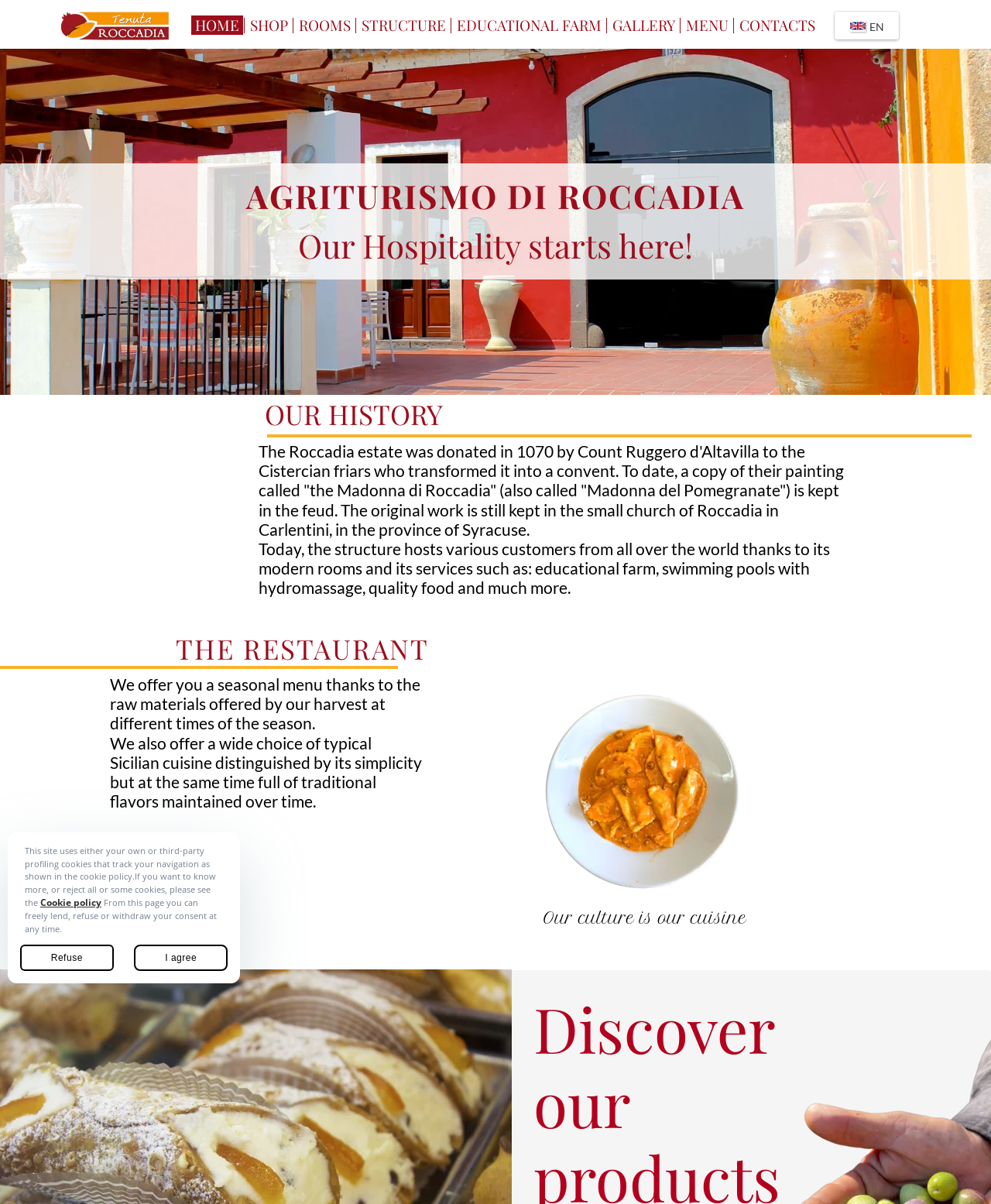Please specify the bounding box coordinates of the region to click in order to perform the following instruction: "Click the HOME button".

[0.193, 0.013, 0.245, 0.029]